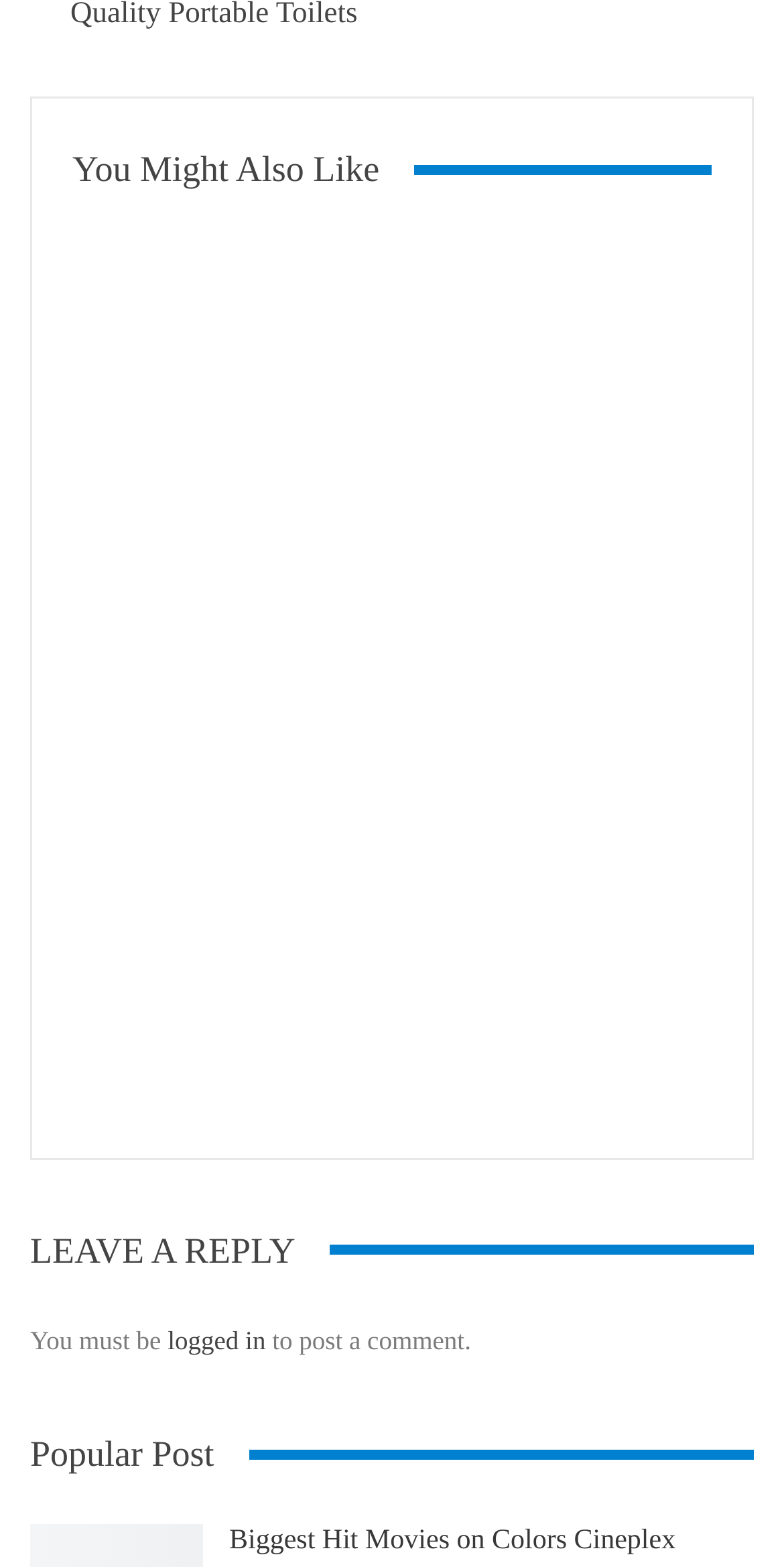What is the category of the last article?
Ensure your answer is thorough and detailed.

The last article is categorized as FASHION, which can be determined by looking at the link 'FASHION' with bounding box coordinates [0.531, 0.617, 0.695, 0.648] above the article title 'Truest Options for the Women’s Dress'.